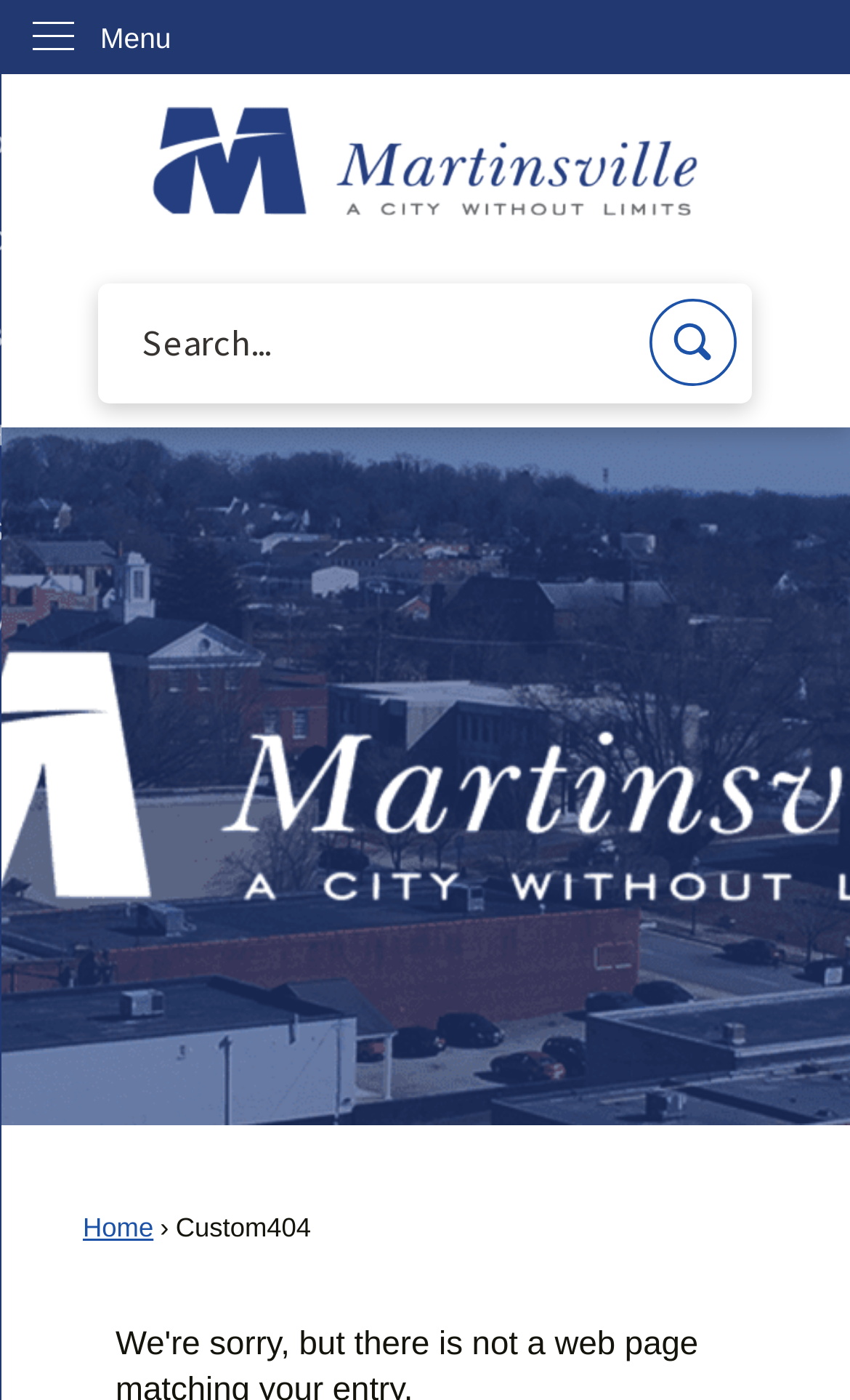How many links are present on the webpage?
Using the image, provide a concise answer in one word or a short phrase.

3